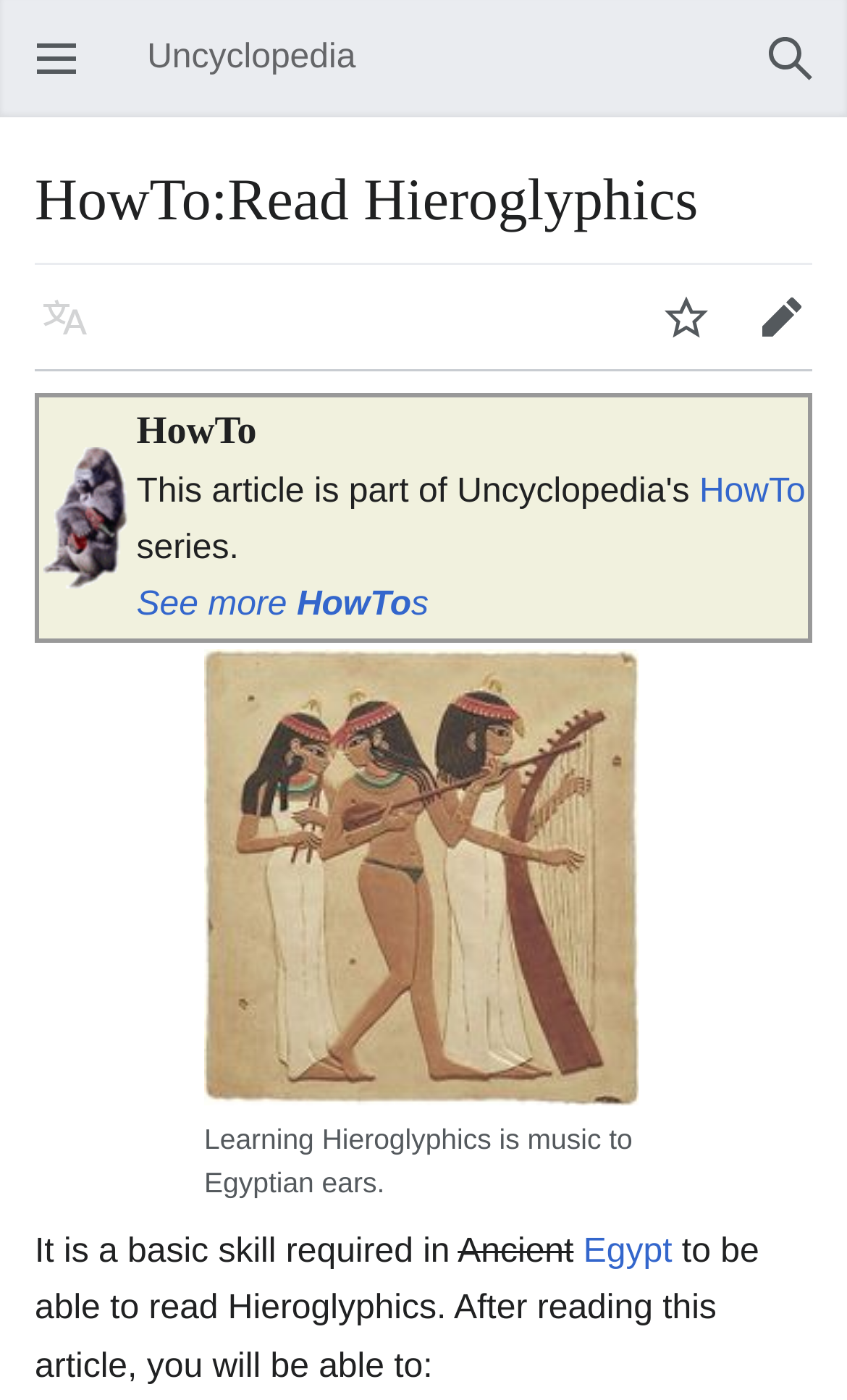What is the topic of the HowTo series?
Please give a detailed and elaborate answer to the question.

The topic of the HowTo series is not limited to a specific topic, as indicated by the text 'HowTo This article is part of Uncyclopedia's HowTo series. See more HowTos' which suggests that there are multiple topics covered in the series.